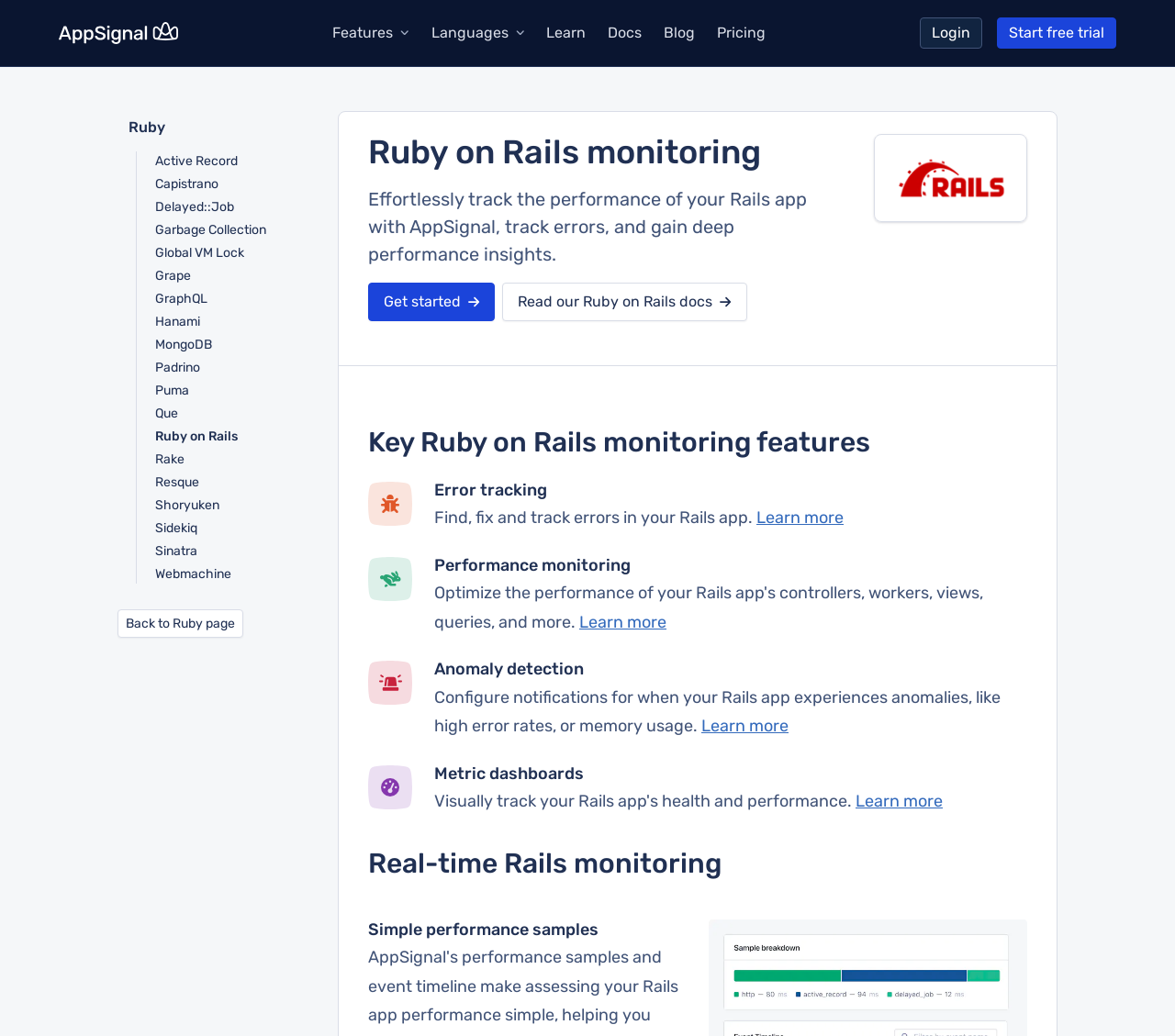Based on the element description Ruby on Rails, identify the bounding box of the UI element in the given webpage screenshot. The coordinates should be in the format (top-left x, top-left y, bottom-right x, bottom-right y) and must be between 0 and 1.

[0.132, 0.412, 0.25, 0.43]